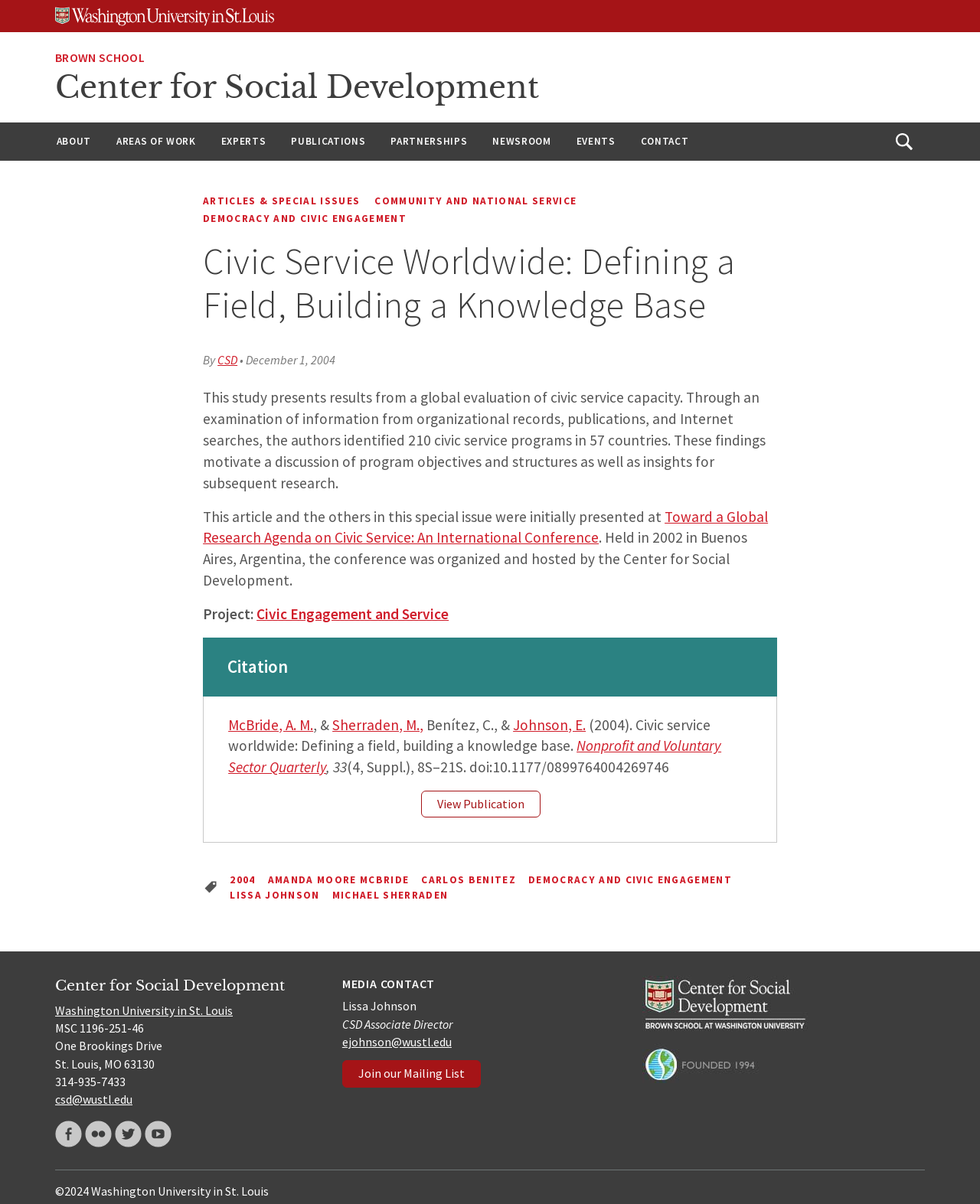Show the bounding box coordinates of the region that should be clicked to follow the instruction: "Follow the Center for Social Development on Facebook."

[0.056, 0.931, 0.084, 0.953]